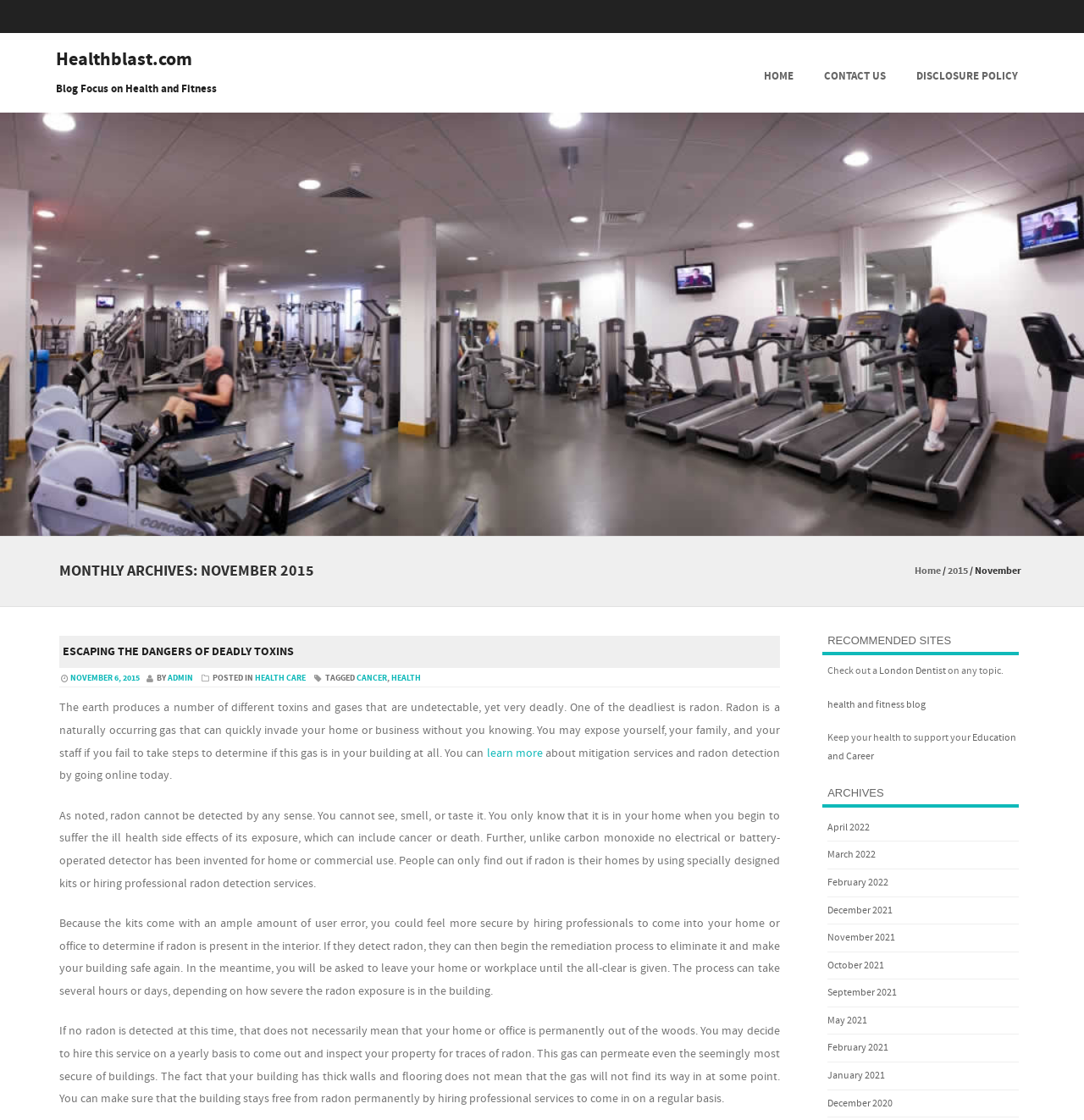Show me the bounding box coordinates of the clickable region to achieve the task as per the instruction: "Check the archives for 'November 2021'".

[0.763, 0.832, 0.826, 0.843]